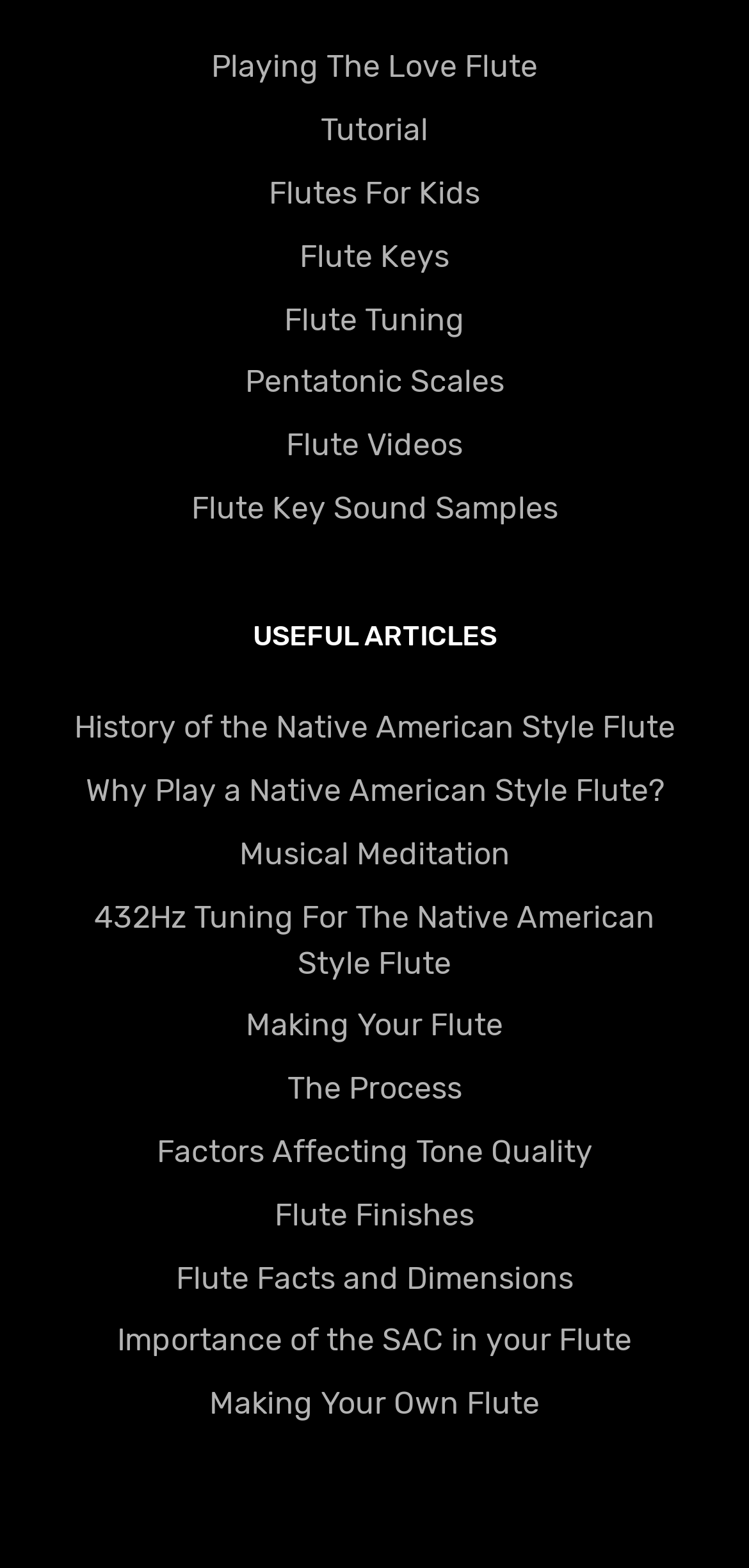Pinpoint the bounding box coordinates of the clickable element to carry out the following instruction: "Explore flute keys."

[0.4, 0.152, 0.6, 0.175]